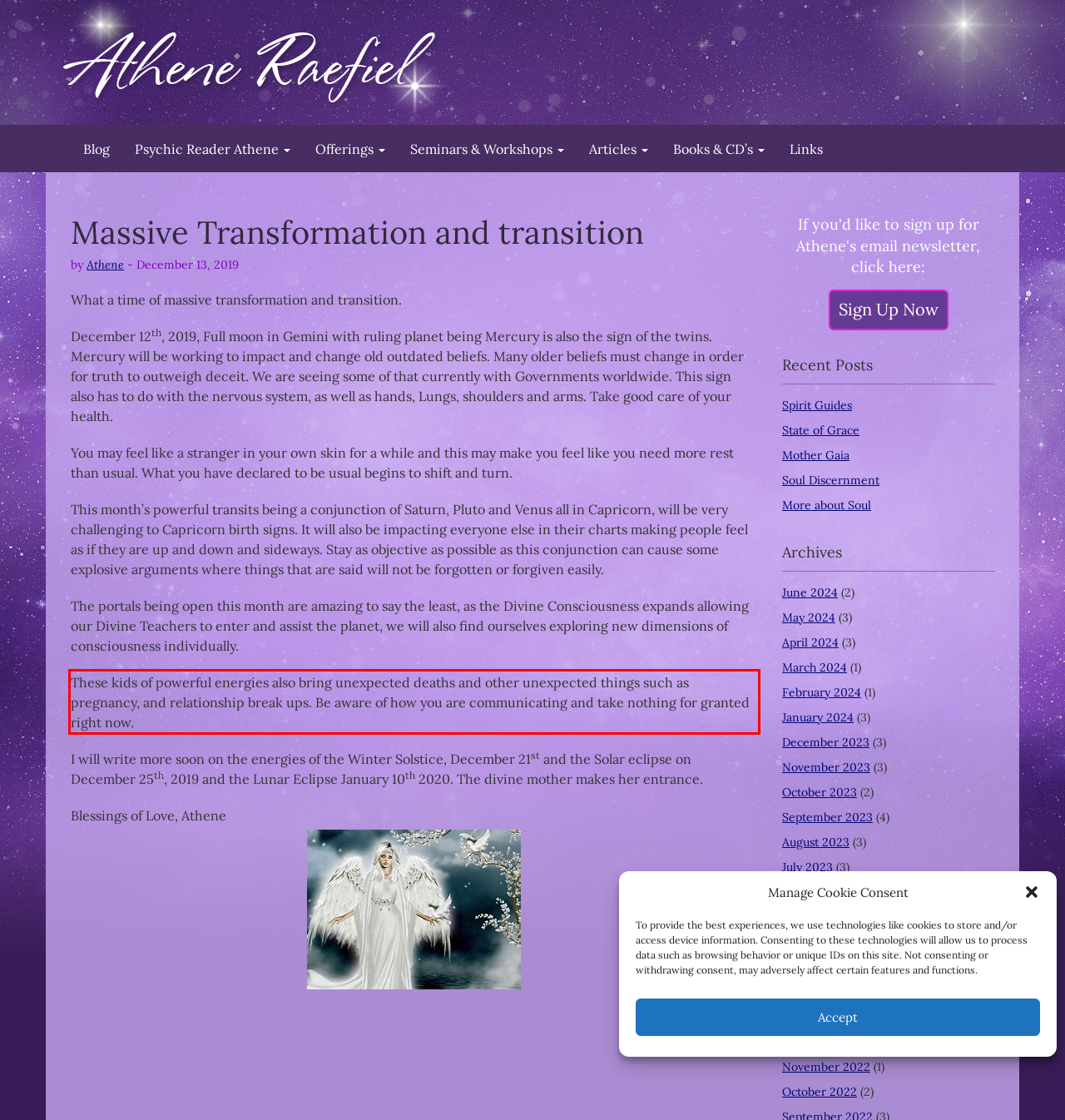You are provided with a screenshot of a webpage that includes a UI element enclosed in a red rectangle. Extract the text content inside this red rectangle.

These kids of powerful energies also bring unexpected deaths and other unexpected things such as pregnancy, and relationship break ups. Be aware of how you are communicating and take nothing for granted right now.